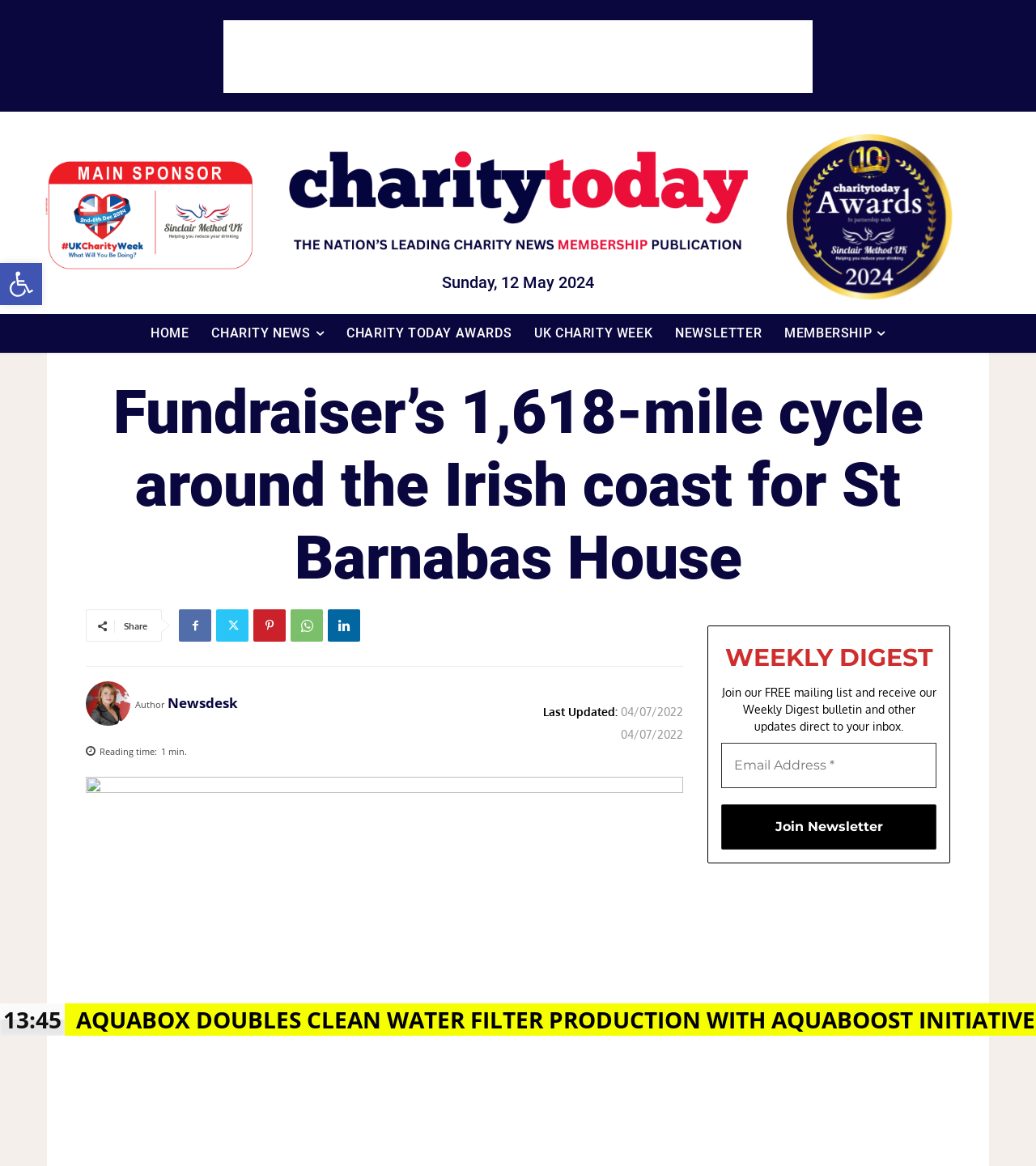Extract the heading text from the webpage.

Fundraiser’s 1,618-mile cycle around the Irish coast for St Barnabas House